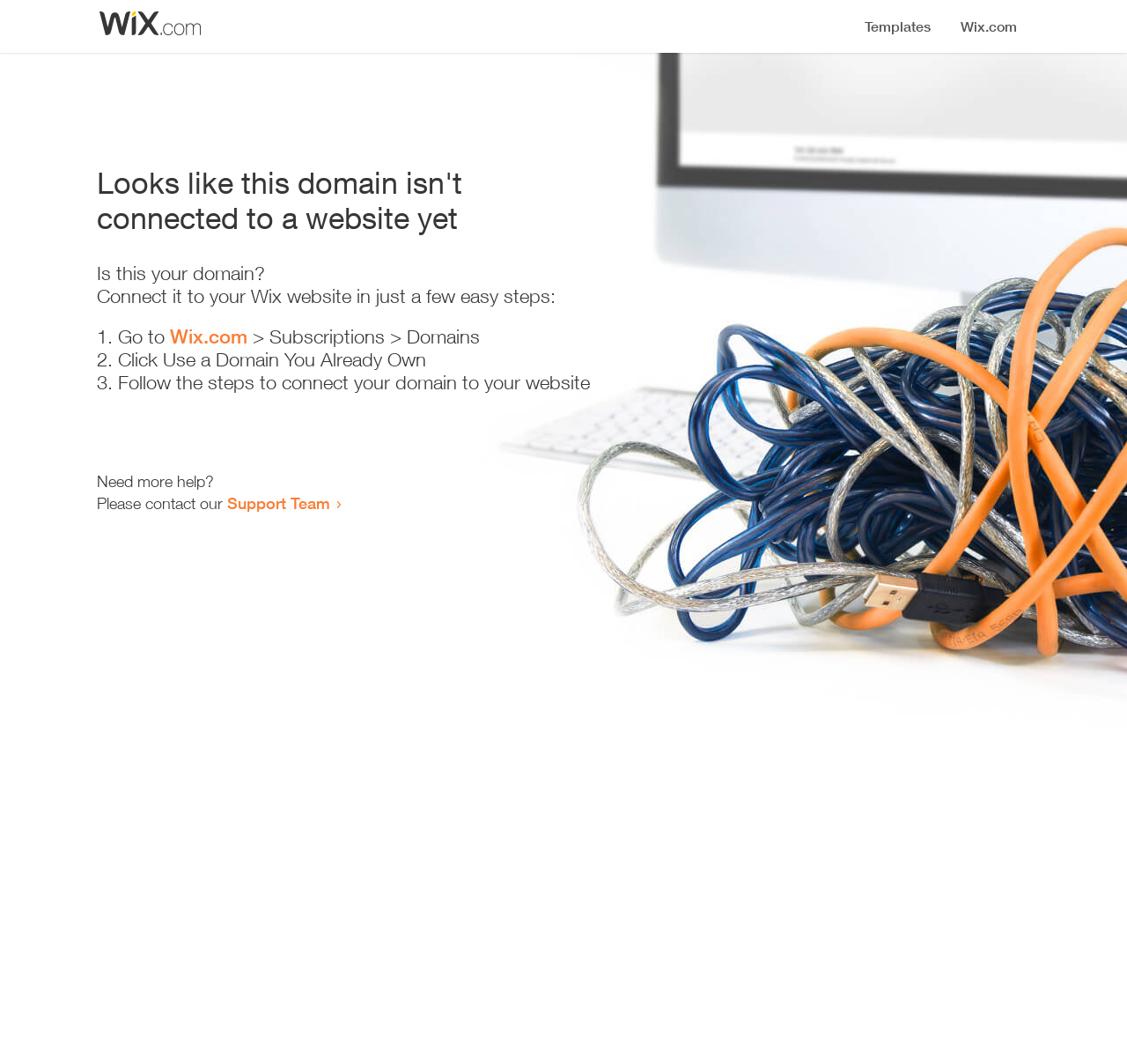Find the bounding box coordinates for the element described here: "Wix.com".

[0.151, 0.305, 0.22, 0.327]